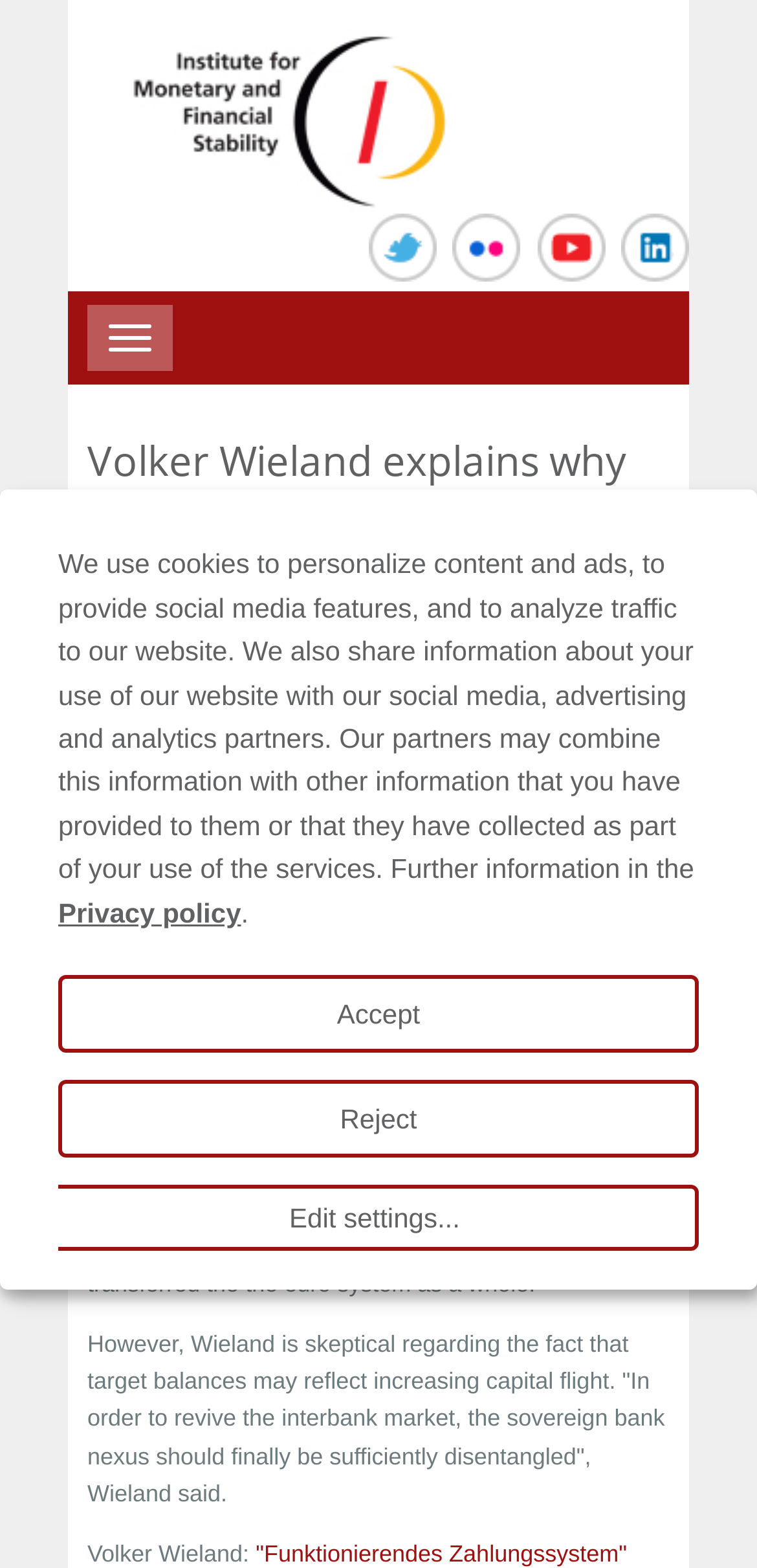Extract the bounding box for the UI element that matches this description: "parent_node: Twitter".

[0.167, 0.019, 0.833, 0.063]